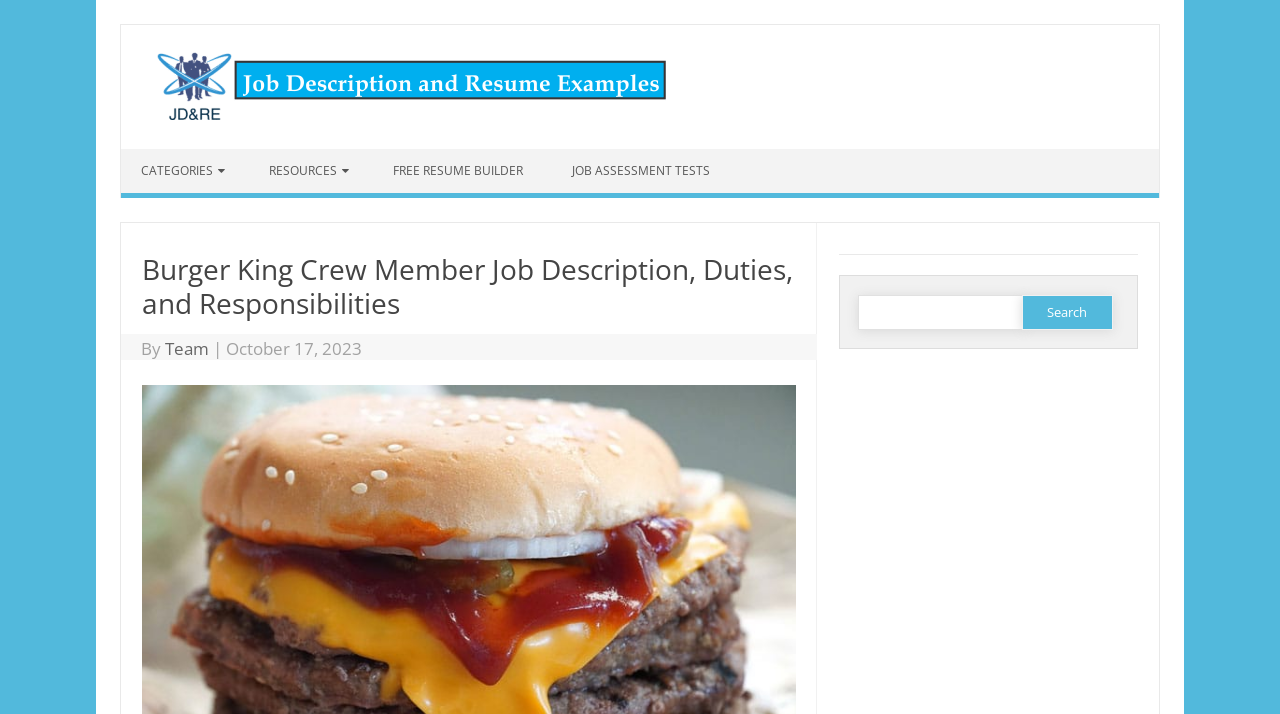How many links are present in the top navigation bar?
From the image, provide a succinct answer in one word or a short phrase.

4